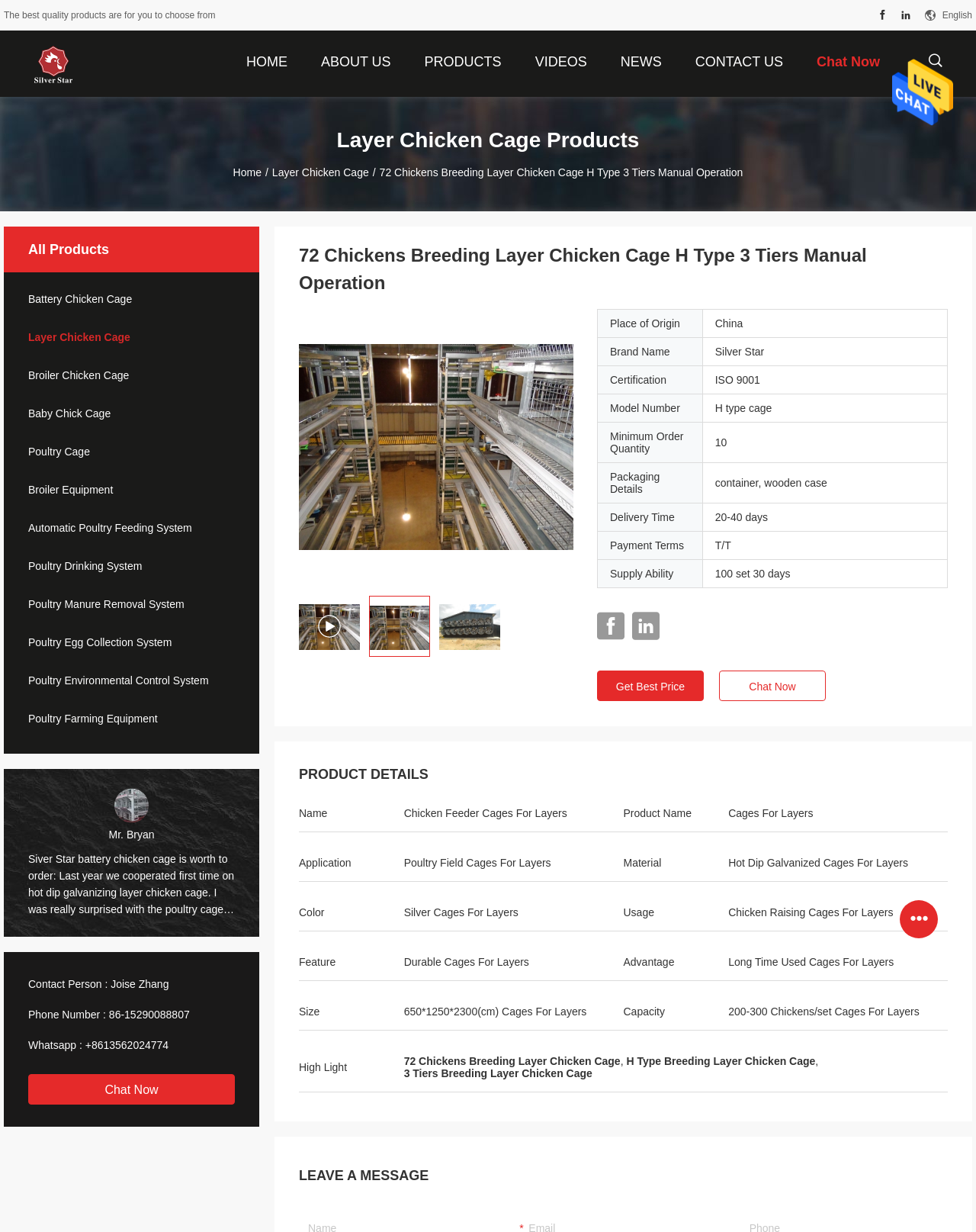Determine the title of the webpage and give its text content.

72 Chickens Breeding Layer Chicken Cage H Type 3 Tiers Manual Operation